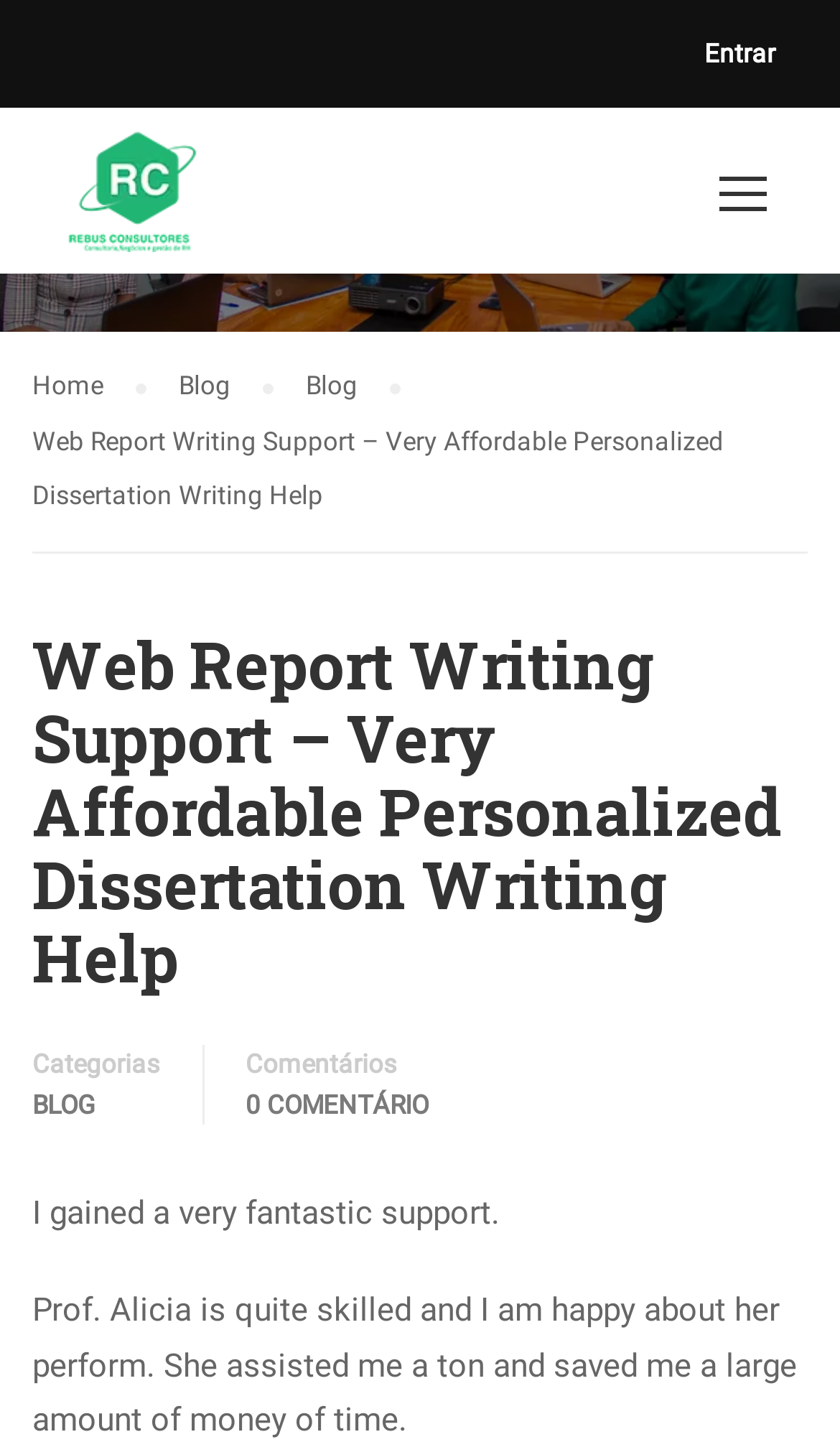What is the category name above the comments section?
Based on the image, answer the question with a single word or brief phrase.

Categorias